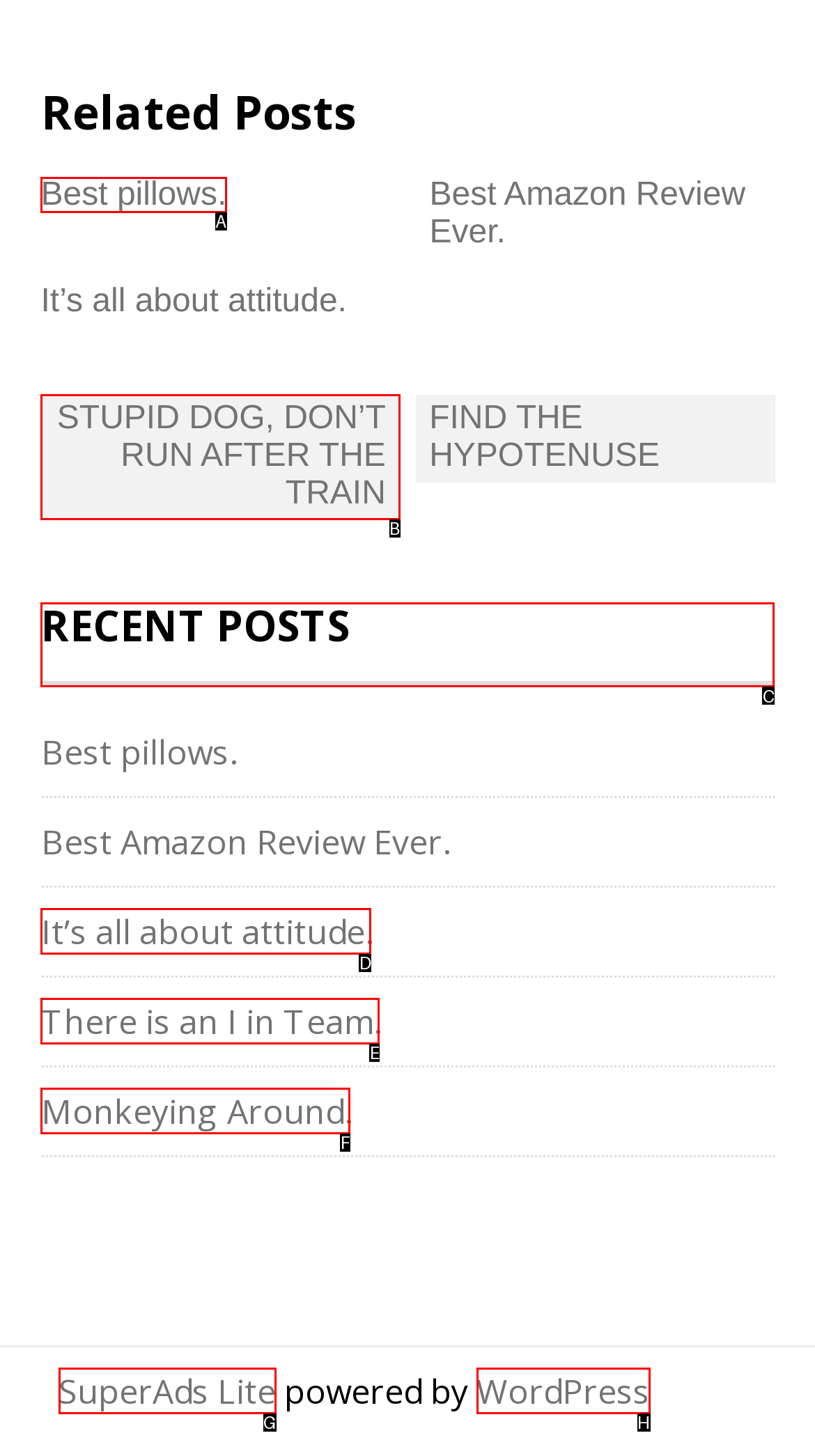Show which HTML element I need to click to perform this task: explore recent posts Answer with the letter of the correct choice.

C